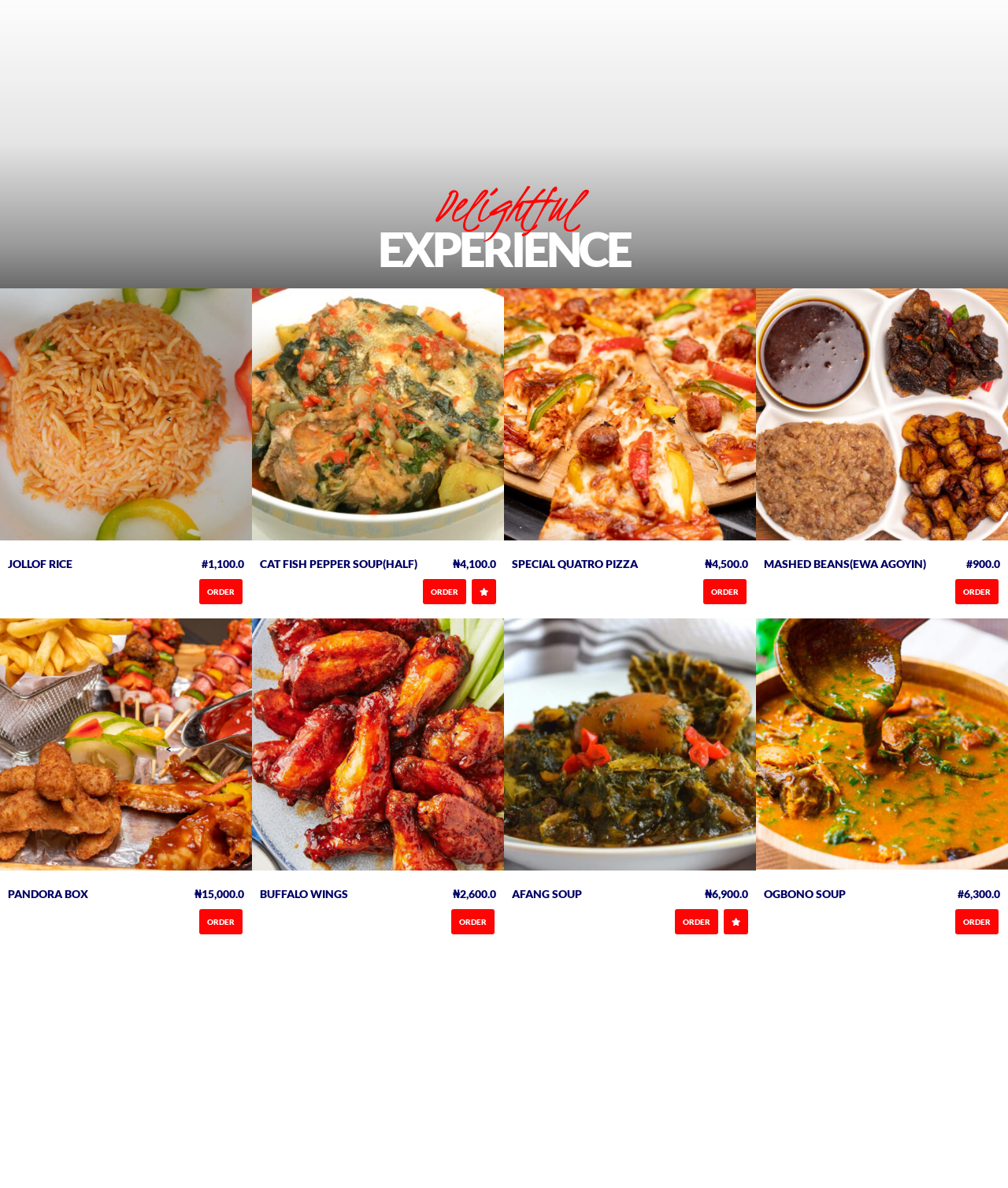Using the webpage screenshot, find the UI element described by alt="Contact" name="CM4all_5101". Provide the bounding box coordinates in the format (top-left x, top-left y, bottom-right x, bottom-right y), ensuring all values are floating point numbers between 0 and 1.

None